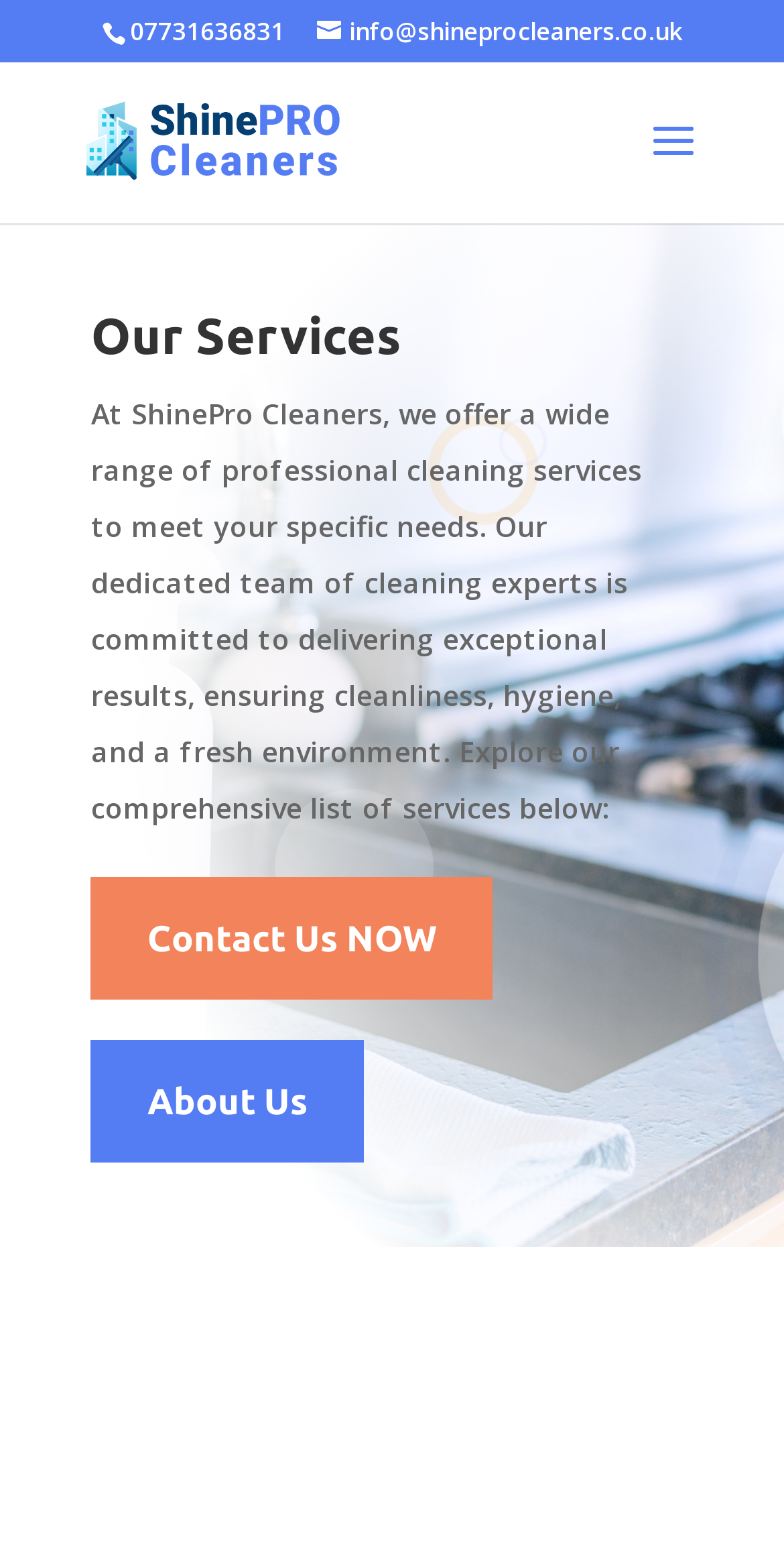Find the bounding box coordinates for the HTML element described in this sentence: "About Us". Provide the coordinates as four float numbers between 0 and 1, in the format [left, top, right, bottom].

[0.116, 0.674, 0.465, 0.754]